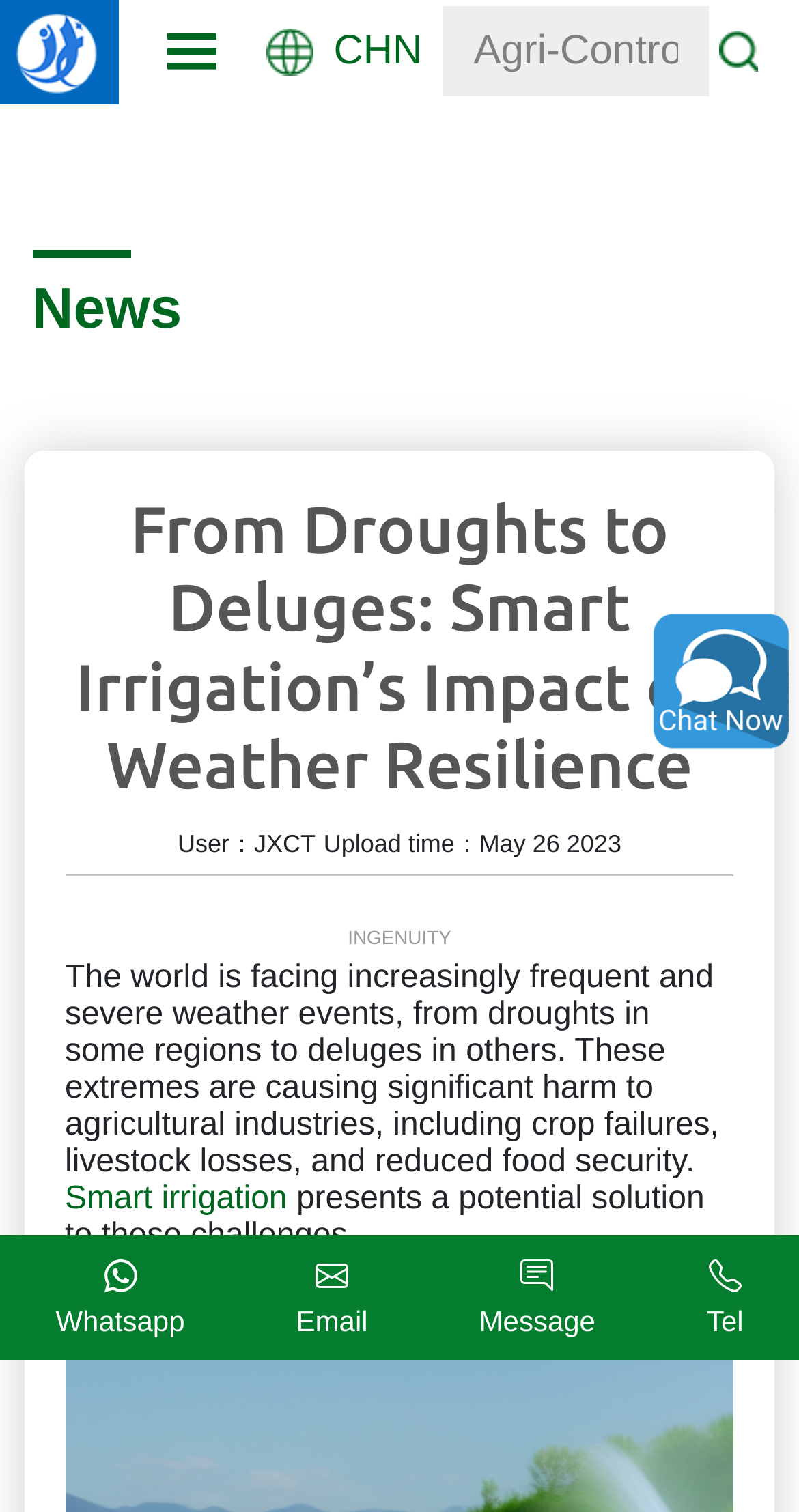Give an in-depth explanation of the webpage layout and content.

The webpage appears to be an article or blog post discussing the impact of weather events on agriculture and the potential solution of smart irrigation. At the top of the page, there is a header section with a country code "CHN" and a textbox with an "Agri-Controller" label. To the right of the textbox, there is a small image.

Below the header section, there is a navigation menu with a "News" label. The main content of the page starts with a heading that reads "From Droughts to Deluges: Smart Irrigation’s Impact on Weather Resilience". This is followed by a paragraph of text that describes the increasing frequency and severity of weather events and their harm to agricultural industries.

Underneath the paragraph, there are three links: "Smart irrigation", "Whatsapp", and "Email", each accompanied by a small icon. The "Smart irrigation" link is part of the main content, while the "Whatsapp" and "Email" links appear to be sharing options.

Further down the page, there is a section with three more links: "Message", "Whatsapp", and "Email", each with a corresponding icon. This section is likely a call-to-action or contact section.

At the bottom of the page, there is a small section with a "×" symbol and a label that reads "What can i do for you?". Below this, there are two more labels: "online" and "contact".